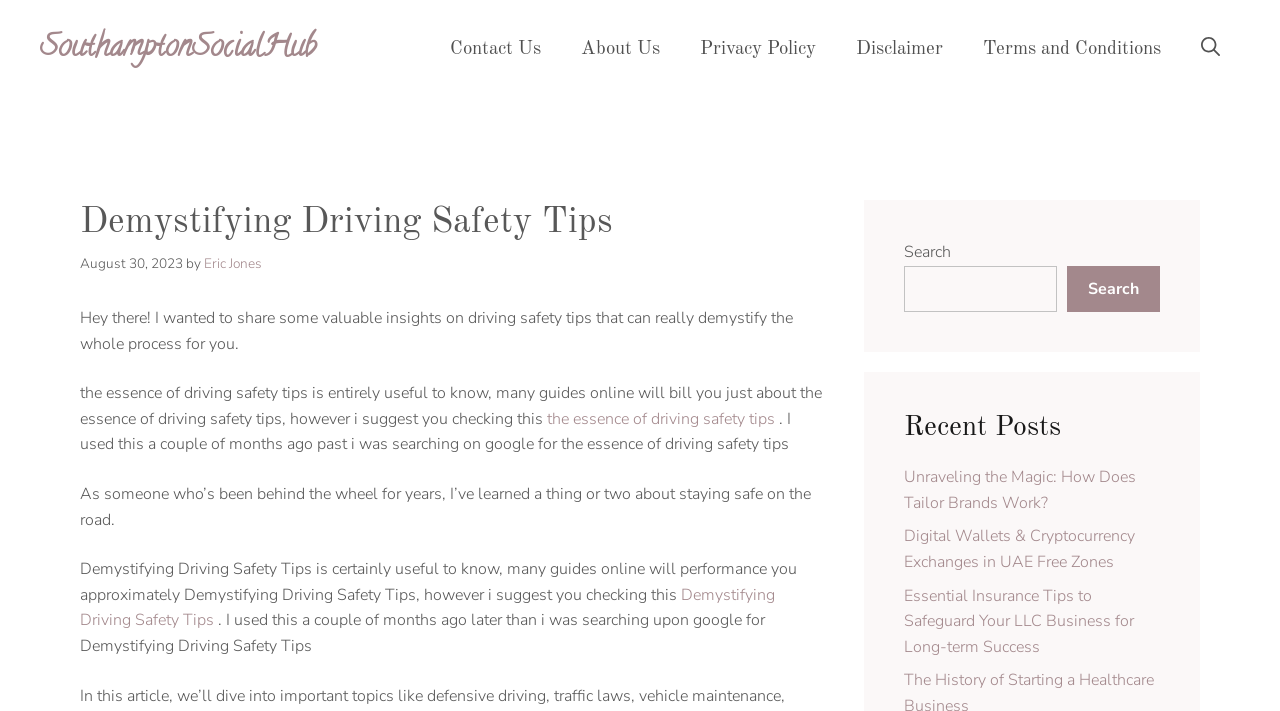What is the topic of the article?
Based on the visual, give a brief answer using one word or a short phrase.

Driving Safety Tips